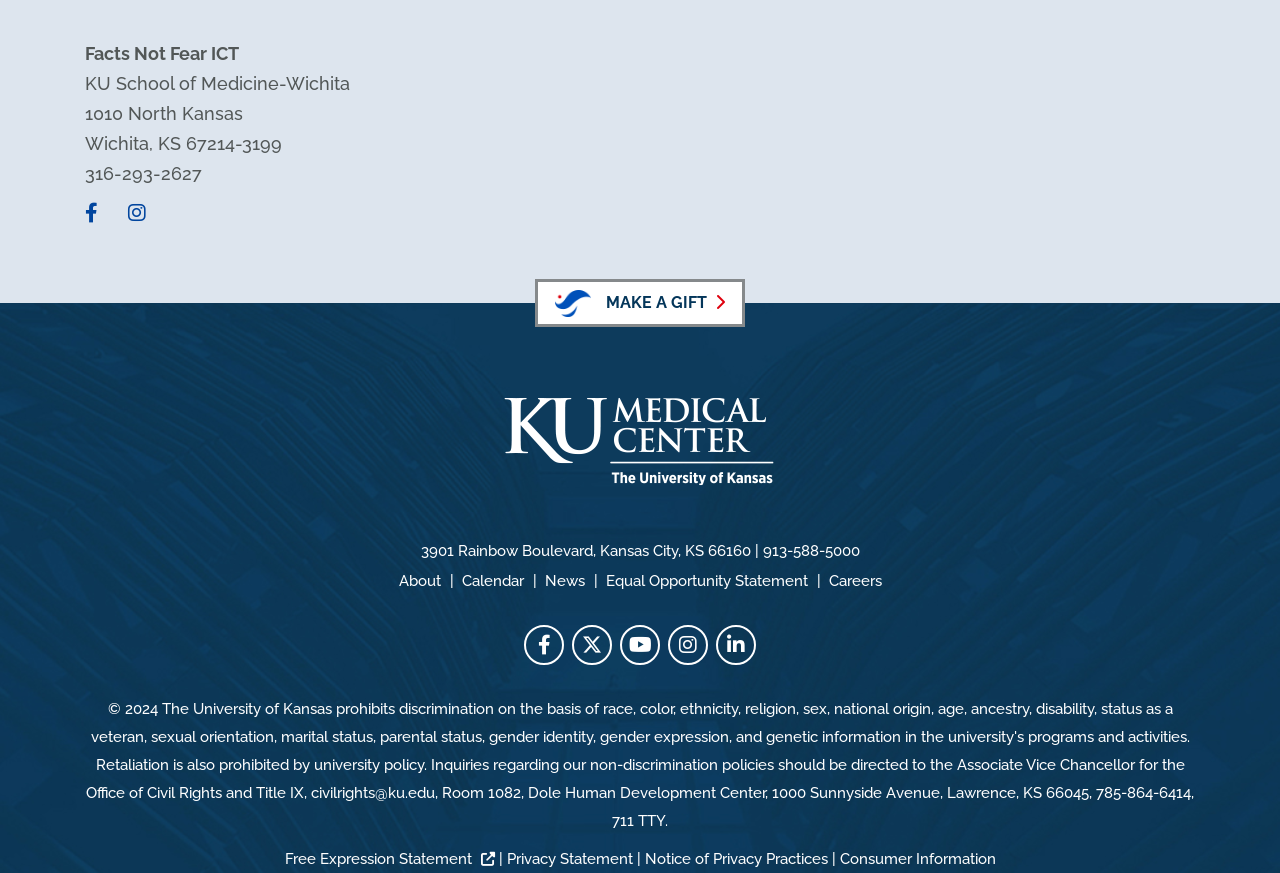Provide your answer in one word or a succinct phrase for the question: 
What is the phone number of the school?

316-293-2627